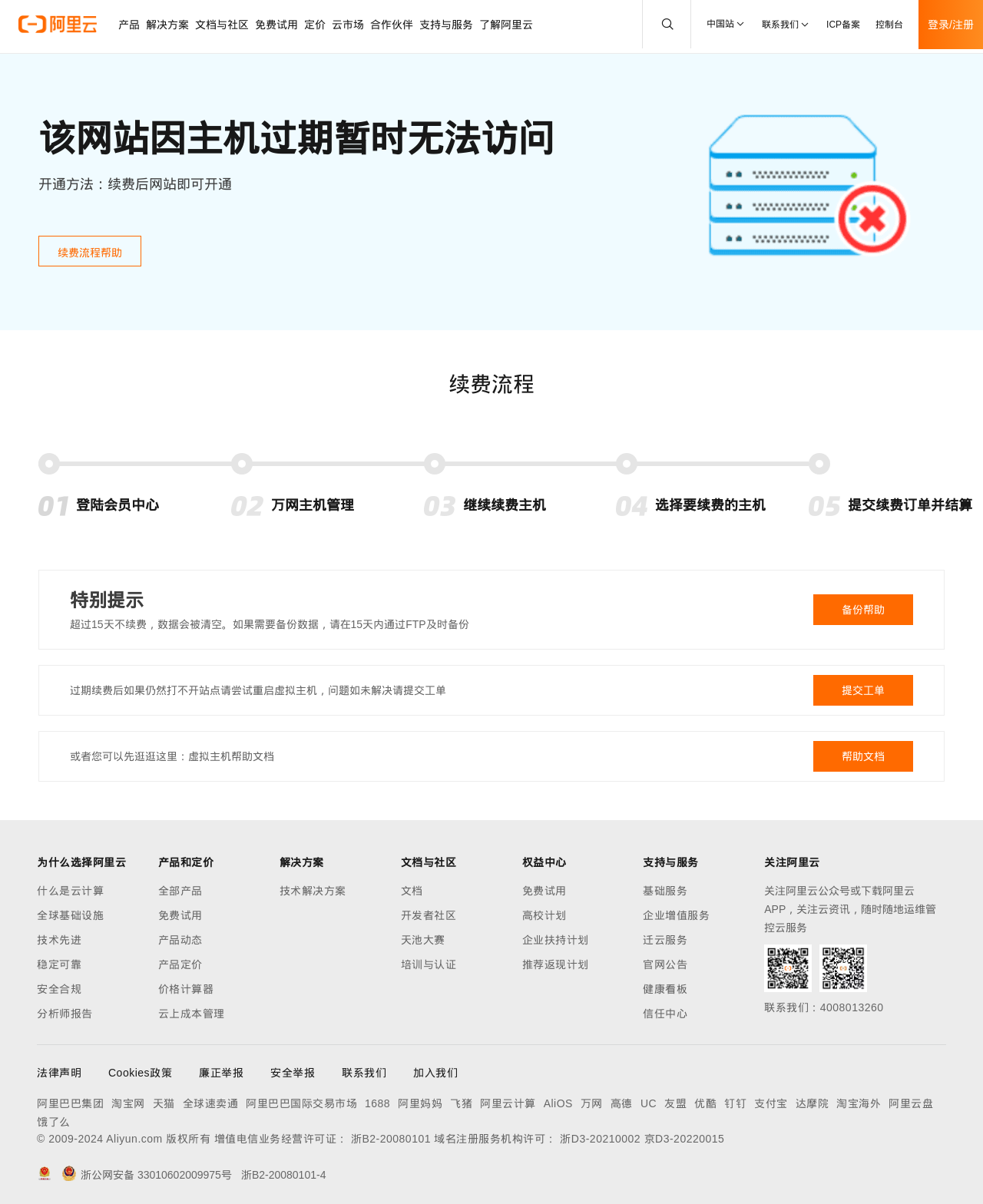Provide a short answer using a single word or phrase for the following question: 
Where can I find help with backing up my data?

Backup help